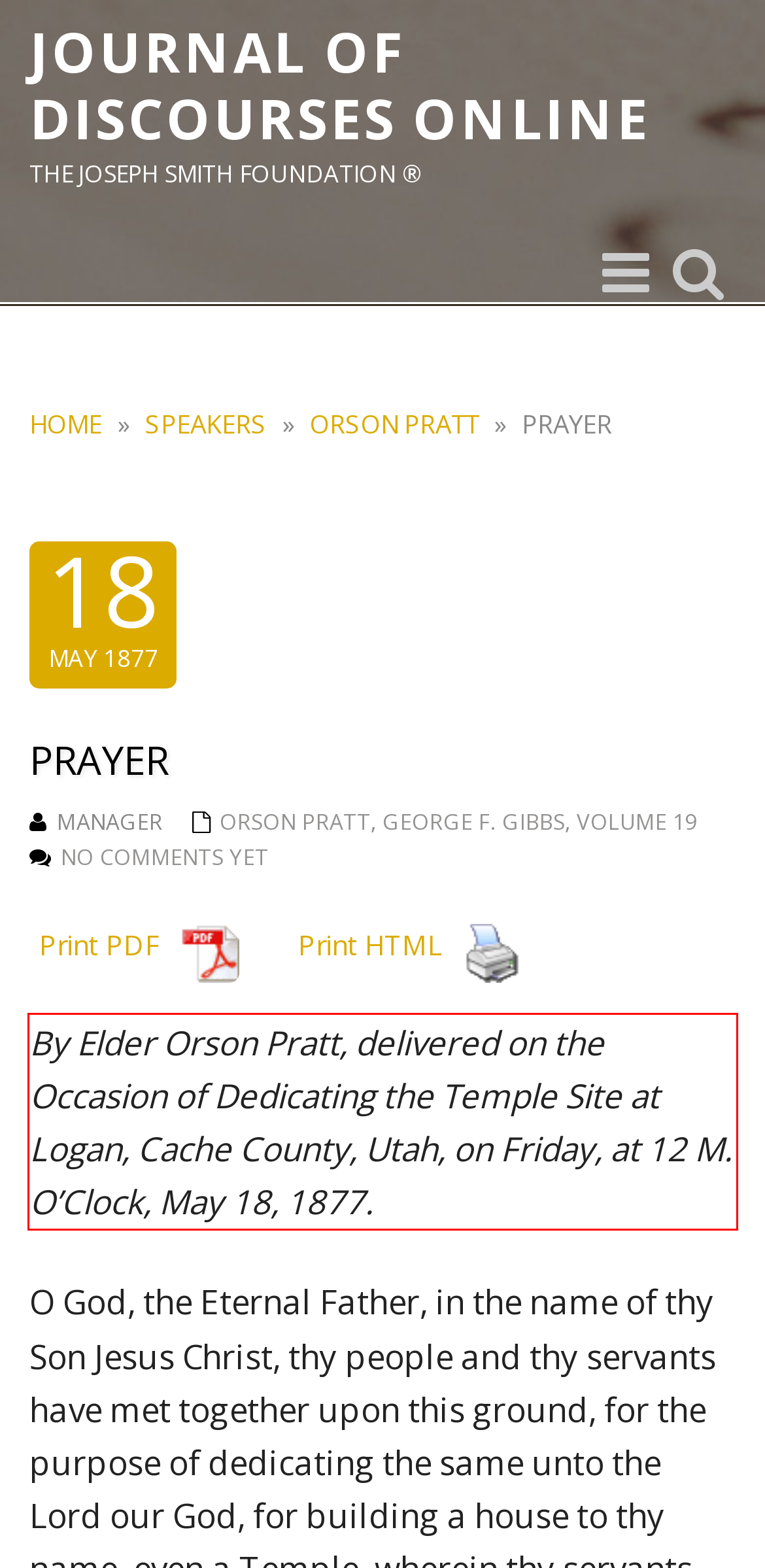Please identify and extract the text content from the UI element encased in a red bounding box on the provided webpage screenshot.

By Elder Orson Pratt, delivered on the Occasion of Dedicating the Temple Site at Logan, Cache County, Utah, on Friday, at 12 M. O’Clock, May 18, 1877.